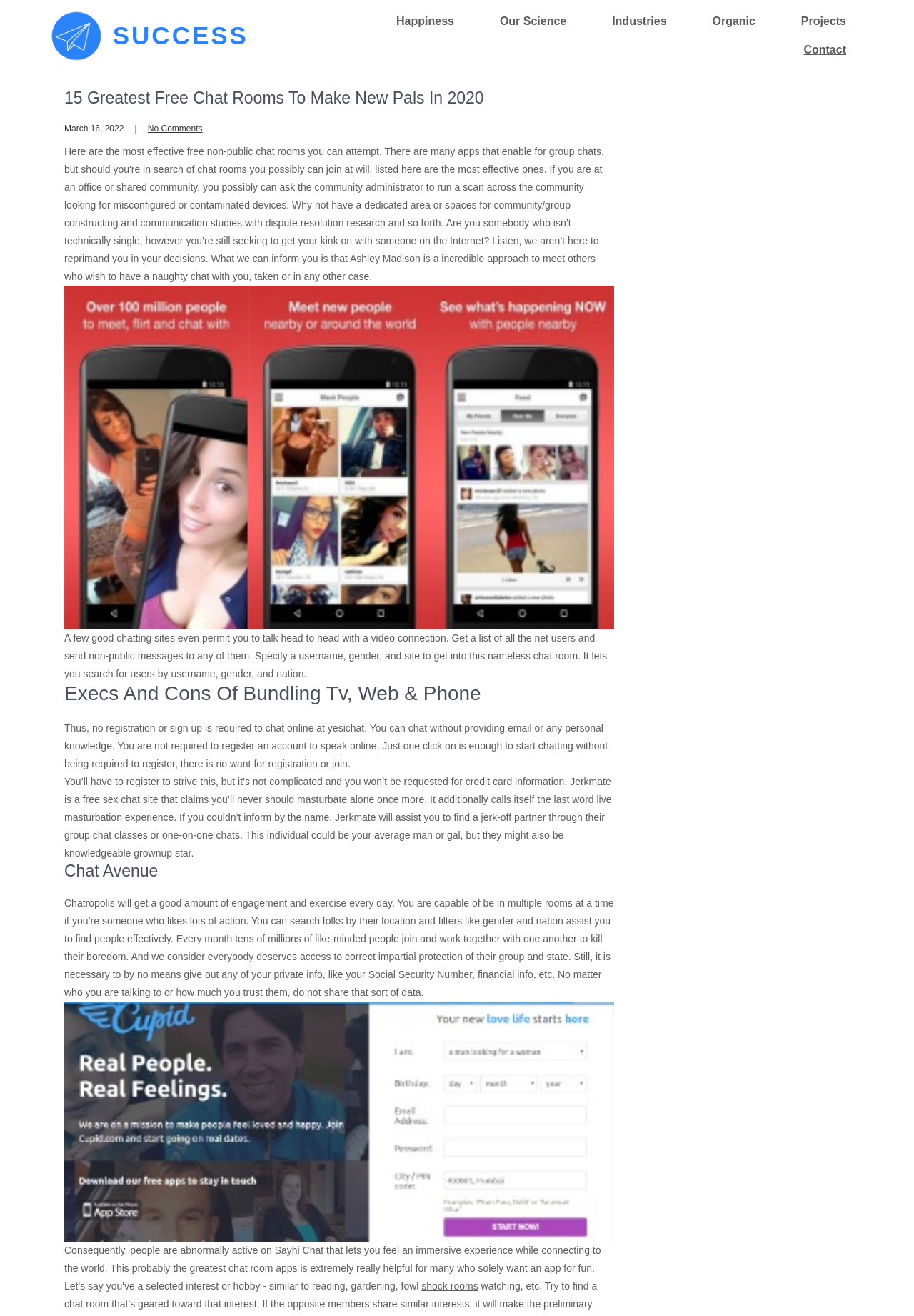Please predict the bounding box coordinates of the element's region where a click is necessary to complete the following instruction: "Click the 'shock rooms' link". The coordinates should be represented by four float numbers between 0 and 1, i.e., [left, top, right, bottom].

[0.461, 0.973, 0.523, 0.982]